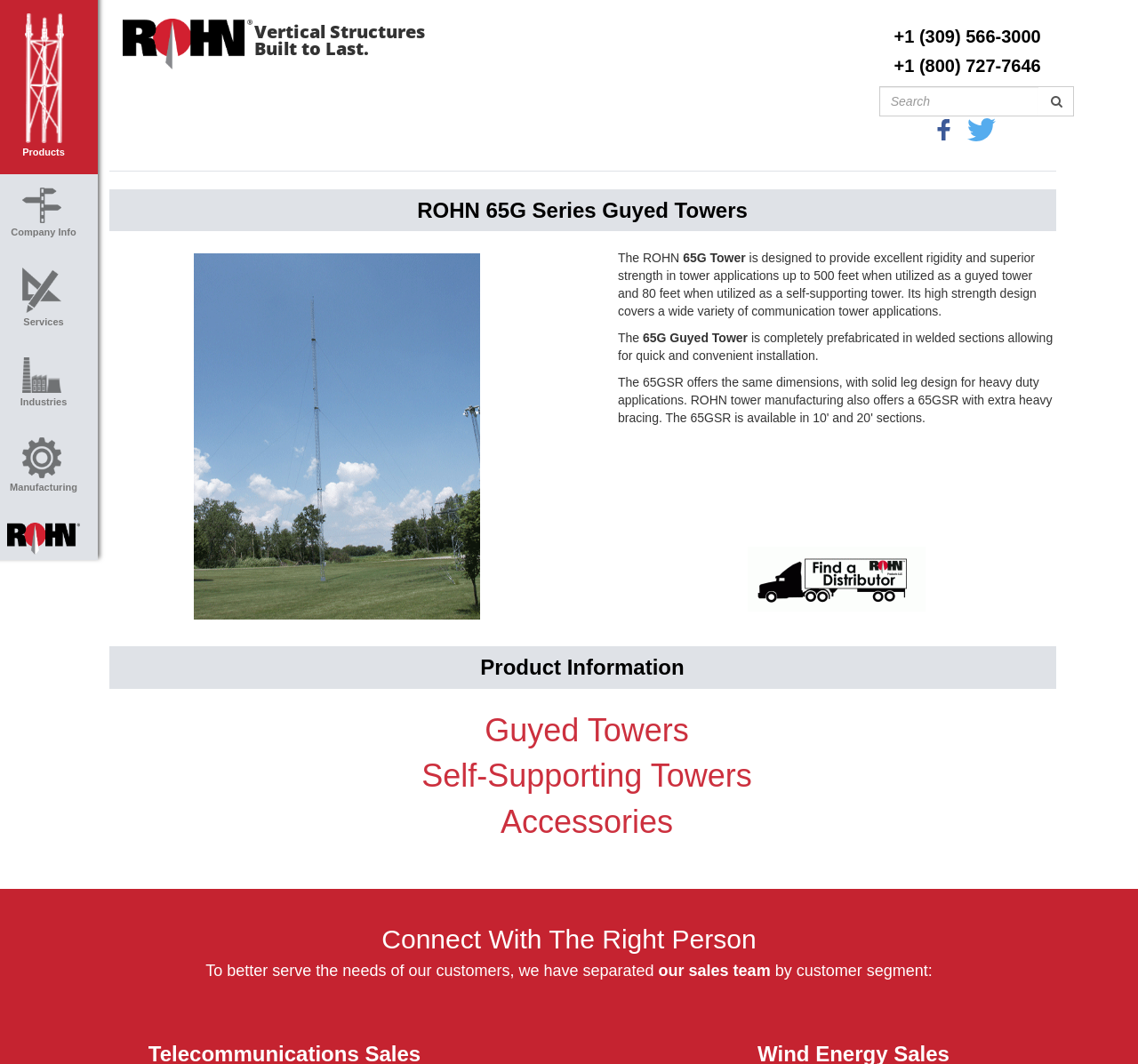Return the bounding box coordinates of the UI element that corresponds to this description: "name="search_string" placeholder="Search"". The coordinates must be given as four float numbers in the range of 0 and 1, [left, top, right, bottom].

[0.772, 0.081, 0.912, 0.109]